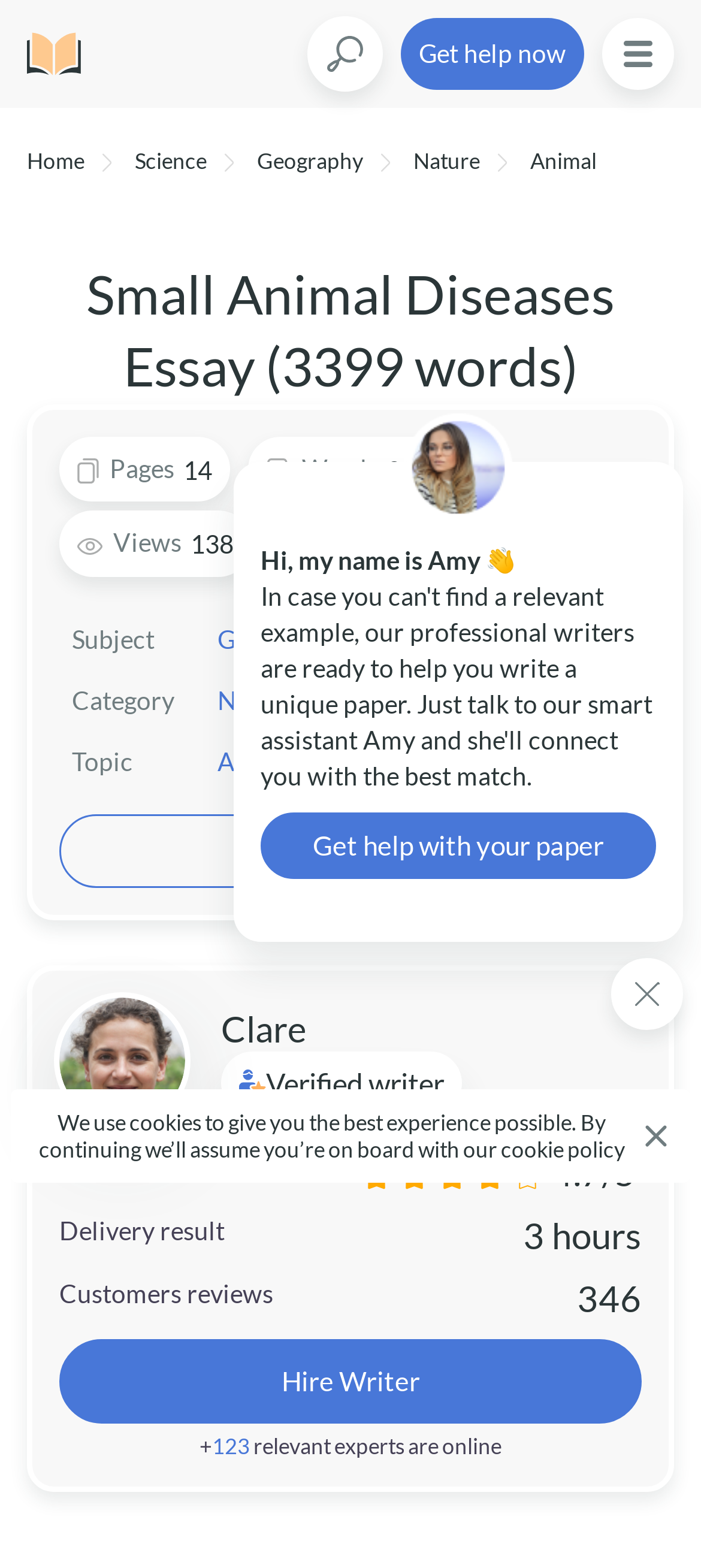Locate the bounding box coordinates of the element's region that should be clicked to carry out the following instruction: "Click the search button". The coordinates need to be four float numbers between 0 and 1, i.e., [left, top, right, bottom].

[0.444, 0.013, 0.541, 0.056]